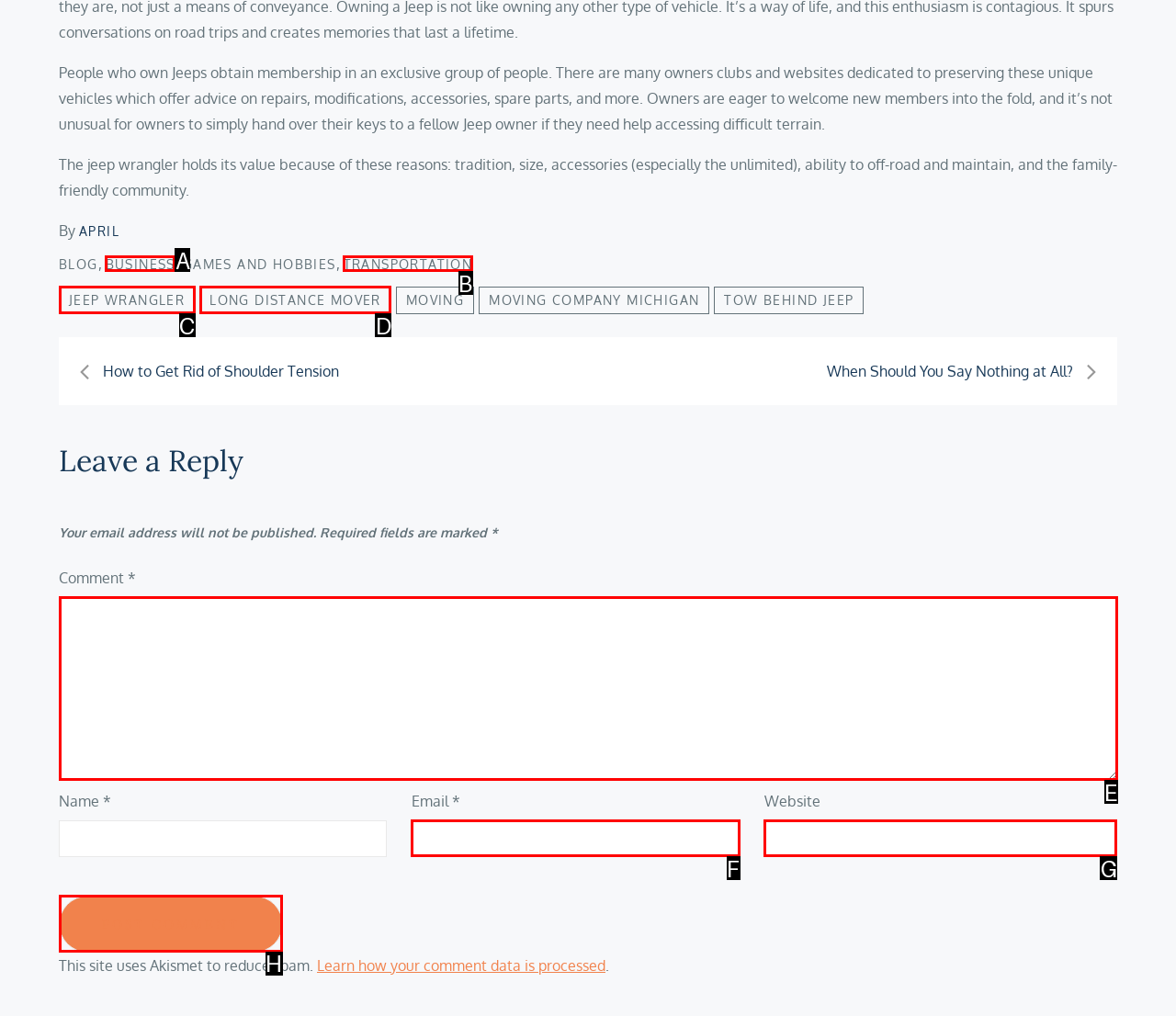Specify which HTML element I should click to complete this instruction: Click on Post Comment Answer with the letter of the relevant option.

H